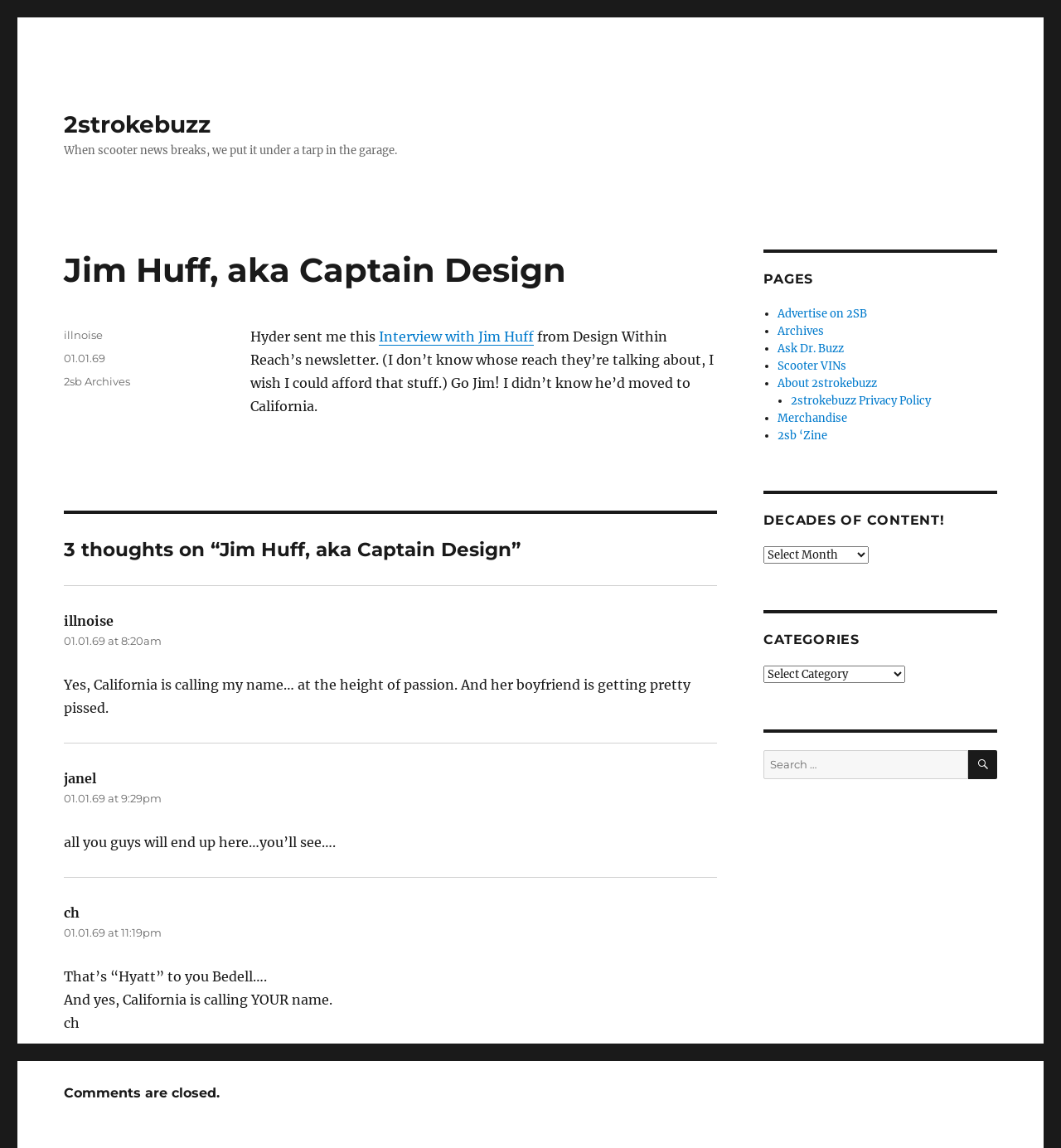Locate the bounding box coordinates of the clickable area needed to fulfill the instruction: "Click on the link to advertise on 2SB".

[0.733, 0.267, 0.817, 0.279]